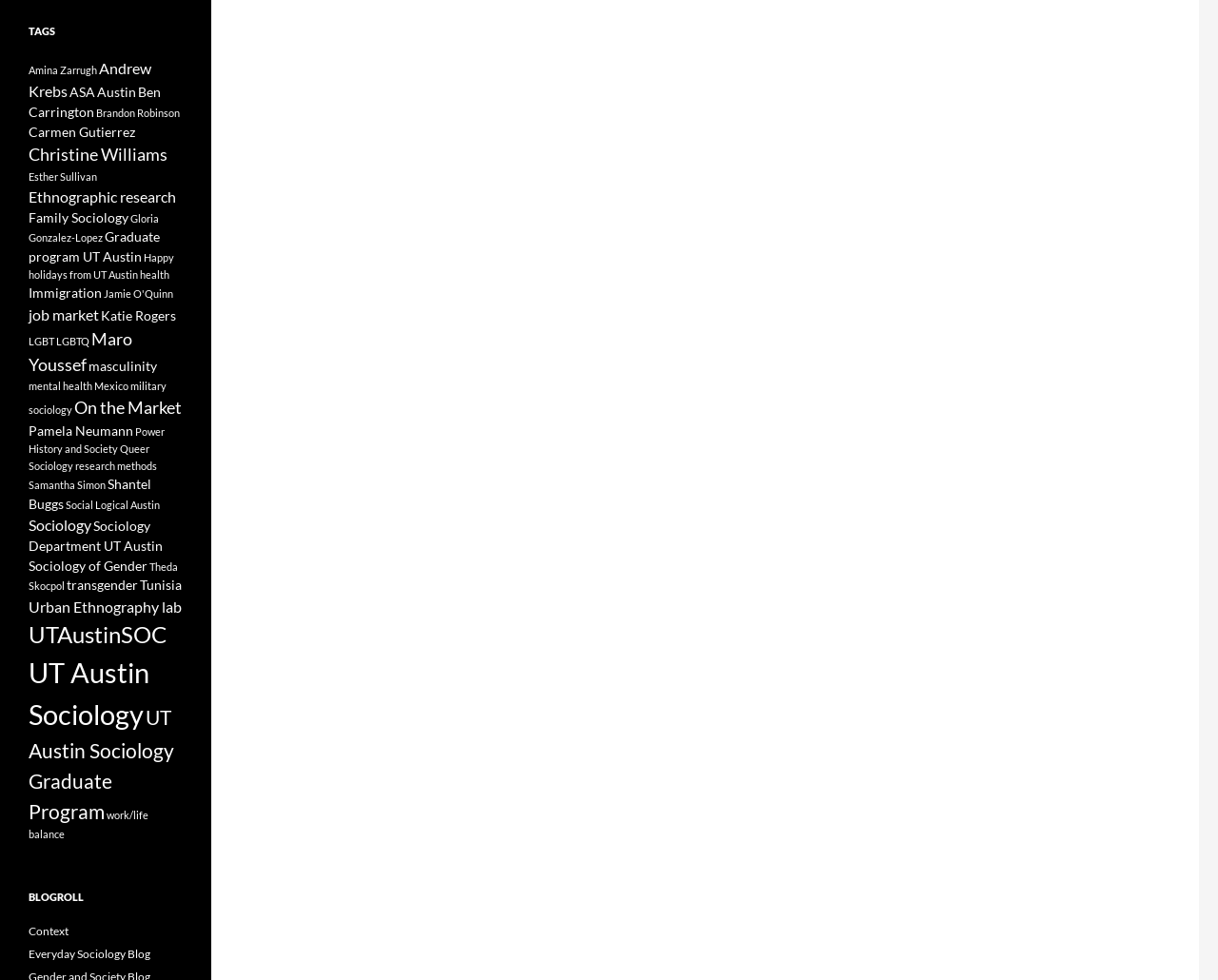Please specify the coordinates of the bounding box for the element that should be clicked to carry out this instruction: "Browse On the Market". The coordinates must be four float numbers between 0 and 1, formatted as [left, top, right, bottom].

[0.061, 0.405, 0.149, 0.427]